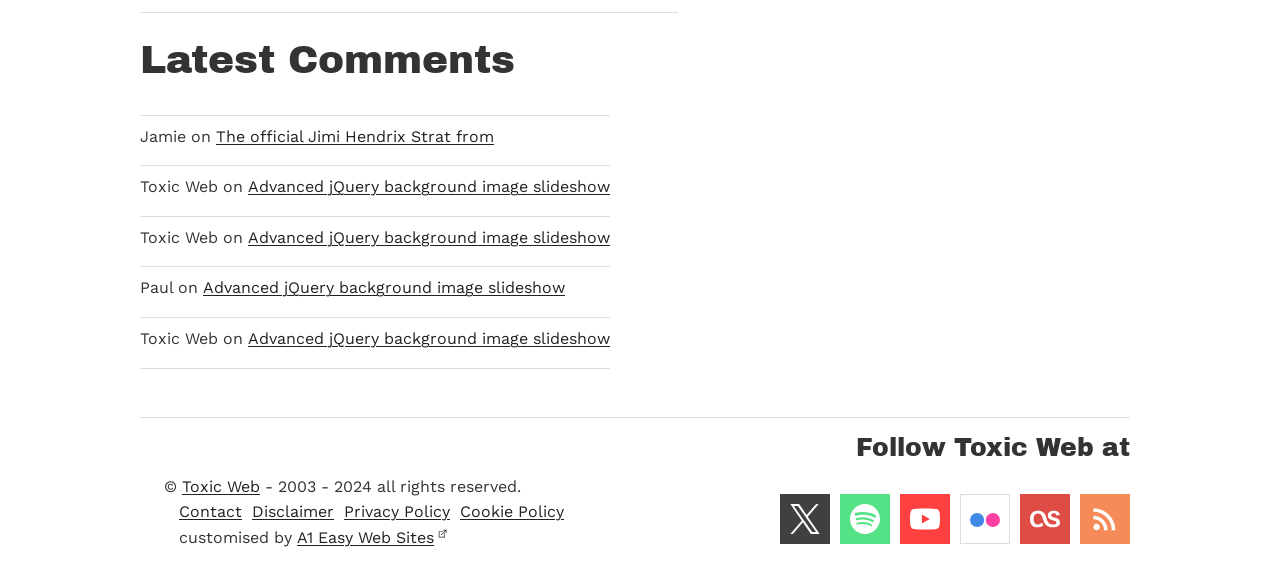Please specify the bounding box coordinates for the clickable region that will help you carry out the instruction: "Read the post by Jamie".

[0.169, 0.221, 0.386, 0.254]